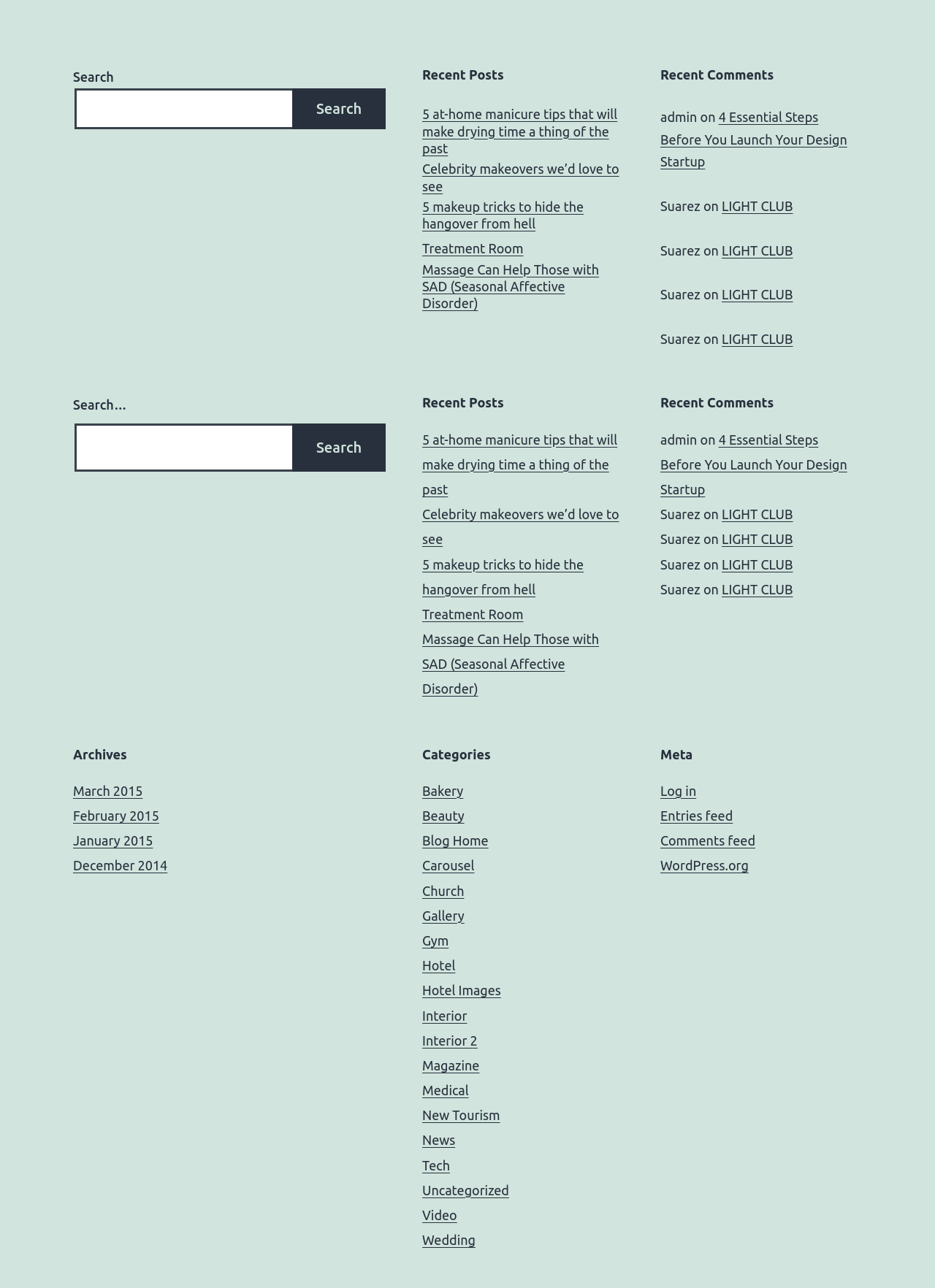Please identify the bounding box coordinates of the element's region that needs to be clicked to fulfill the following instruction: "Read the article '5 at-home manicure tips that will make drying time a thing of the past'". The bounding box coordinates should consist of four float numbers between 0 and 1, i.e., [left, top, right, bottom].

[0.452, 0.082, 0.667, 0.122]